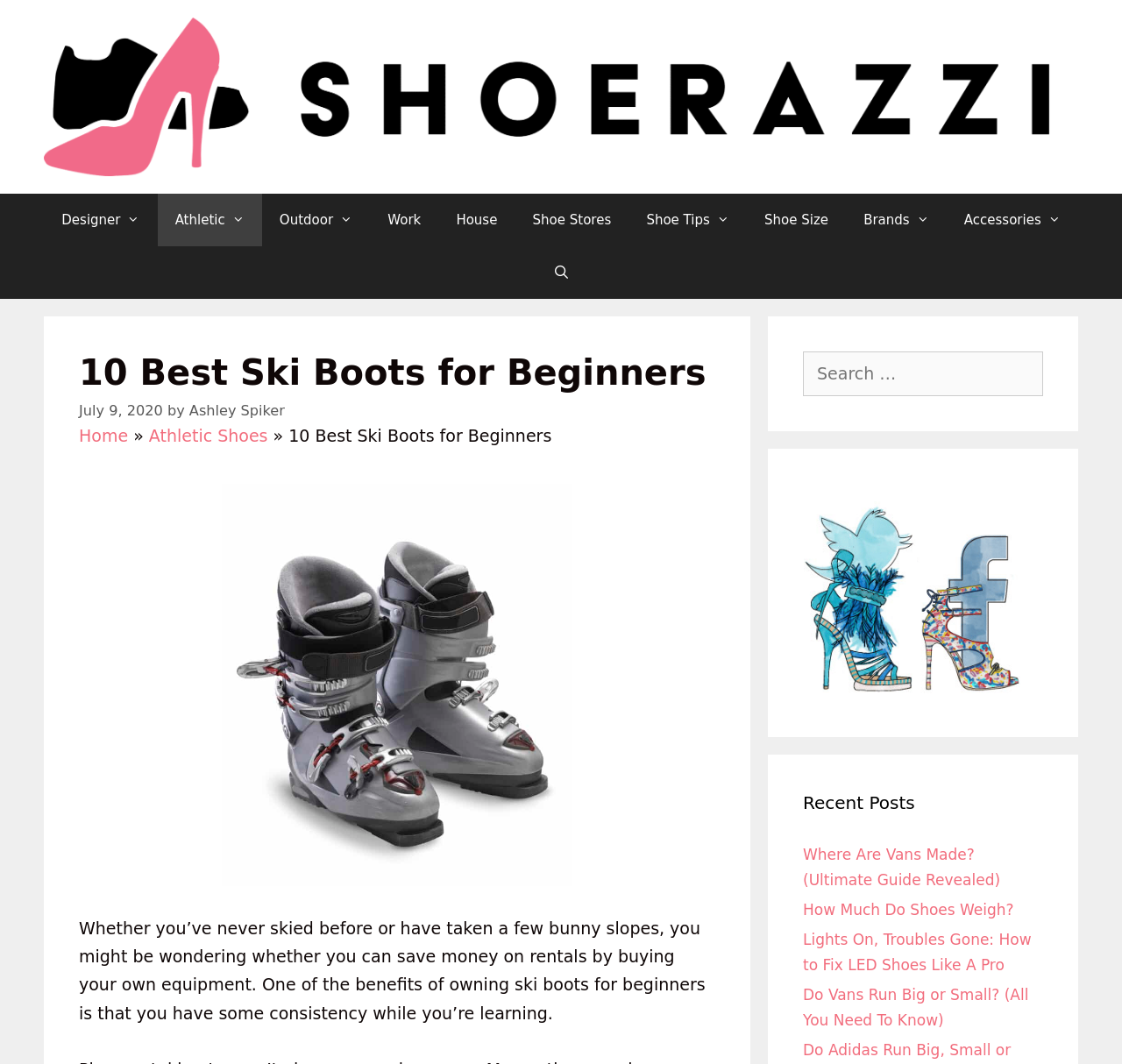Please indicate the bounding box coordinates for the clickable area to complete the following task: "Follow Shoerazzi on Facebook". The coordinates should be specified as four float numbers between 0 and 1, i.e., [left, top, right, bottom].

[0.716, 0.64, 0.817, 0.656]